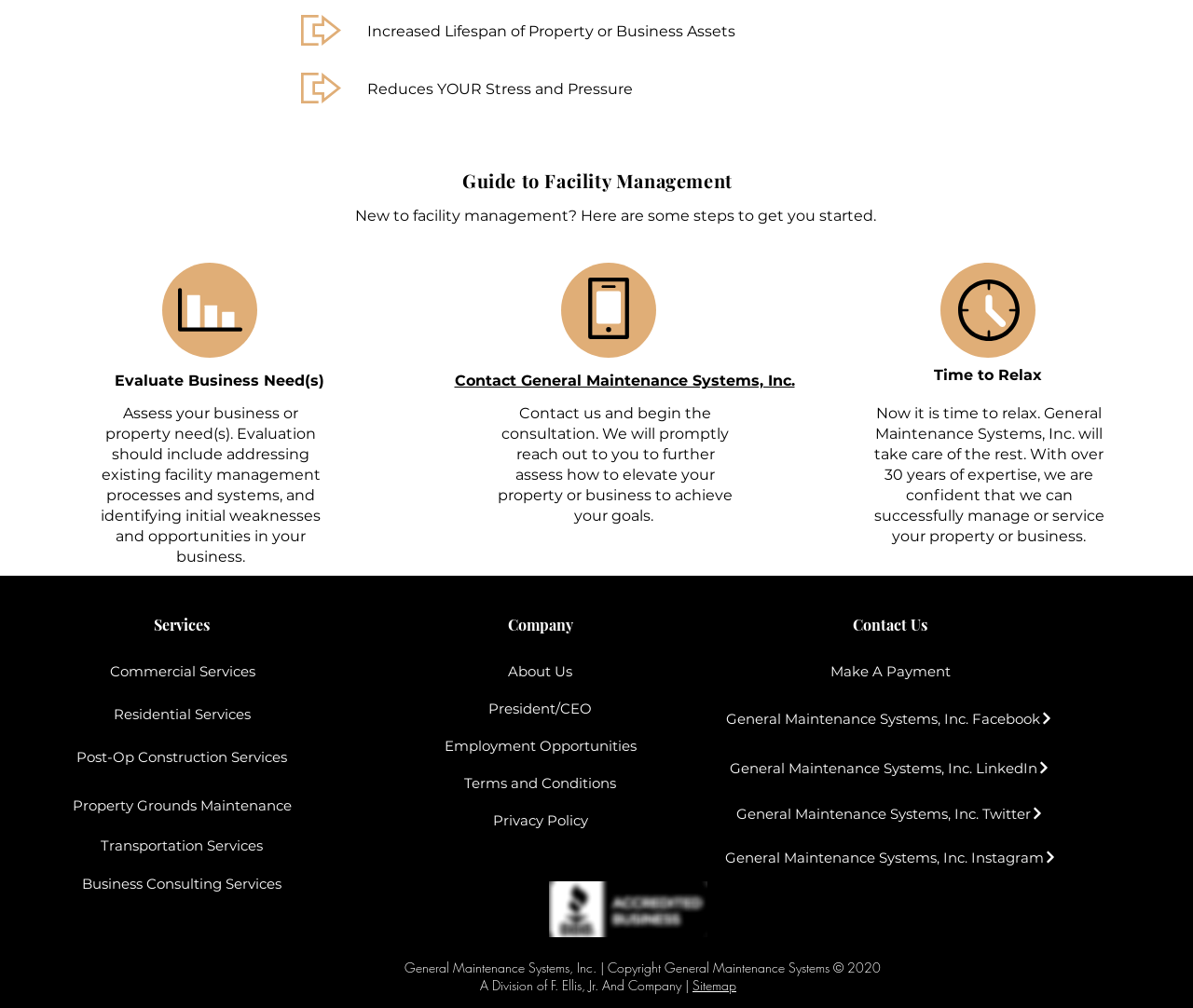Using the format (top-left x, top-left y, bottom-right x, bottom-right y), provide the bounding box coordinates for the described UI element. All values should be floating point numbers between 0 and 1: Terms and Conditions

[0.37, 0.758, 0.535, 0.795]